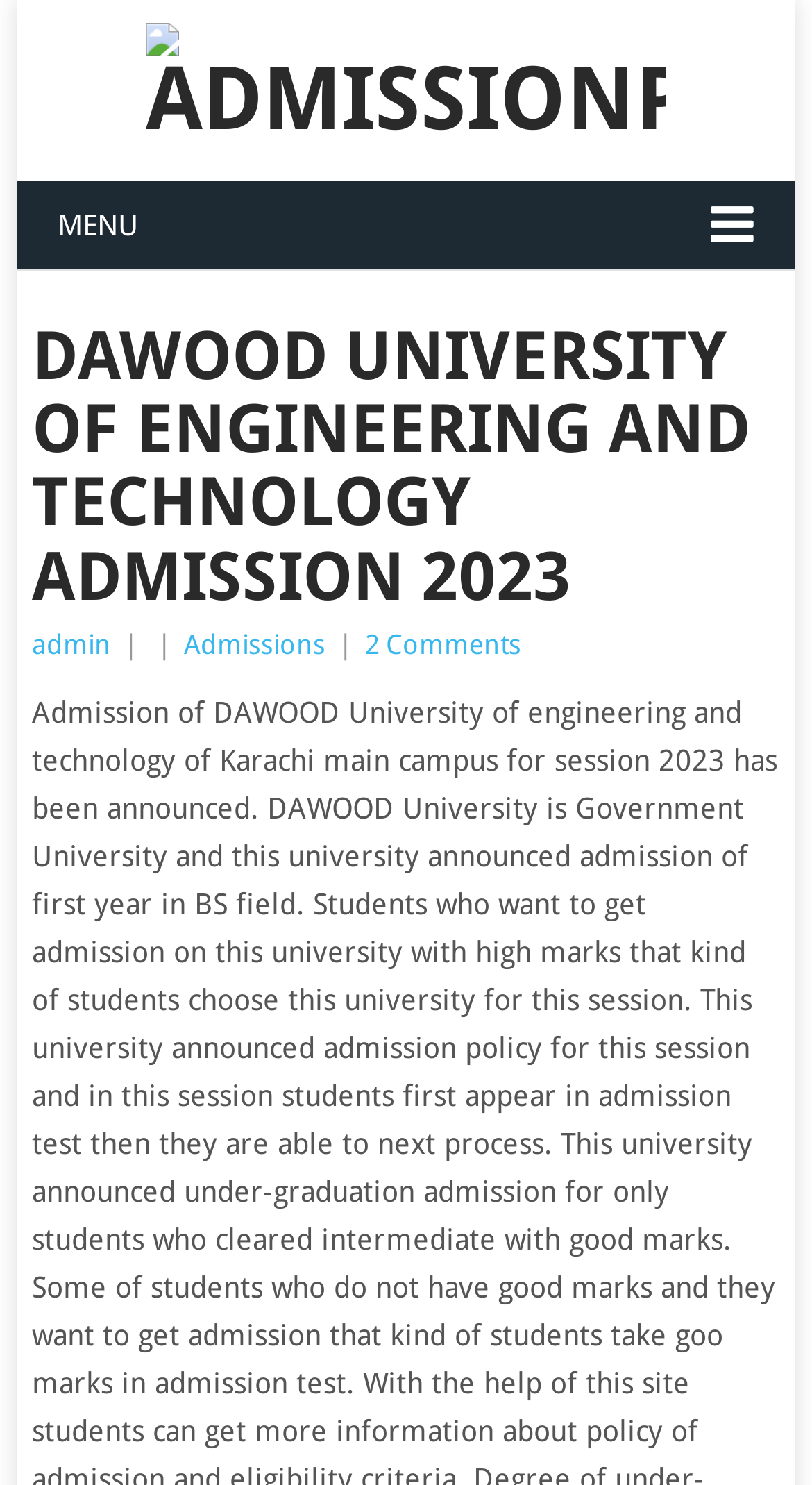Offer a detailed explanation of the webpage layout and contents.

The webpage is about Dawood University Of Engineering And Technology Admission 2023, as indicated by the title. At the top-left corner, there is a heading "AdmissionPK" accompanied by an image with the same name. 

Below the heading, there is a menu link labeled "MENU" with an icon. The main content of the webpage is divided into sections, starting with a header that spans almost the entire width of the page. The header contains a prominent heading "DAWOOD UNIVERSITY OF ENGINEERING AND TECHNOLOGY ADMISSION 2023". 

To the right of the heading, there are three links: "admin", "Admissions", and "2 Comments", separated by a vertical bar. The "admin" link is positioned closer to the heading, while the "2 Comments" link is farther to the right.